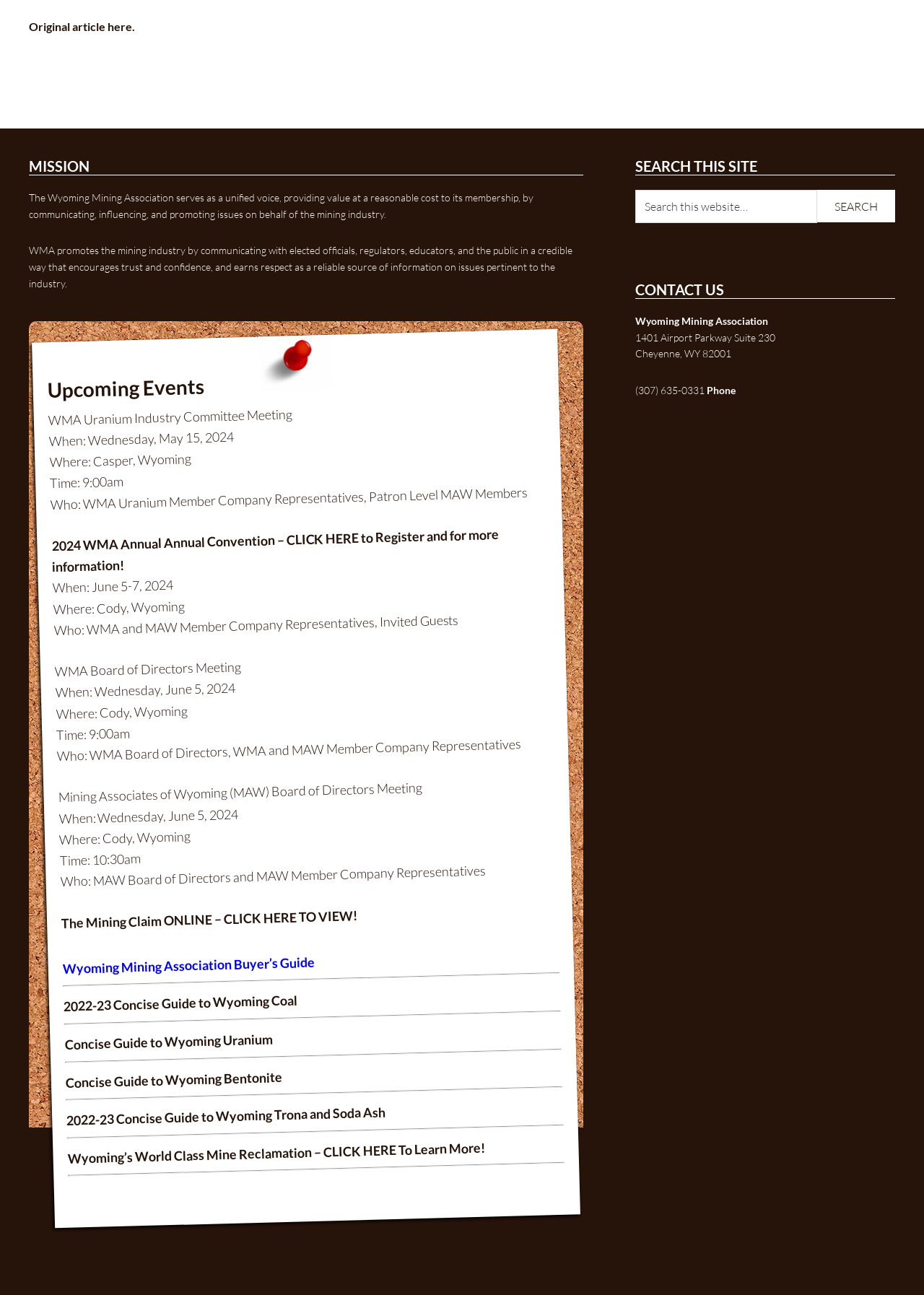Please determine the bounding box coordinates of the element's region to click for the following instruction: "register for the 2024 WMA Annual Convention".

[0.056, 0.406, 0.54, 0.444]